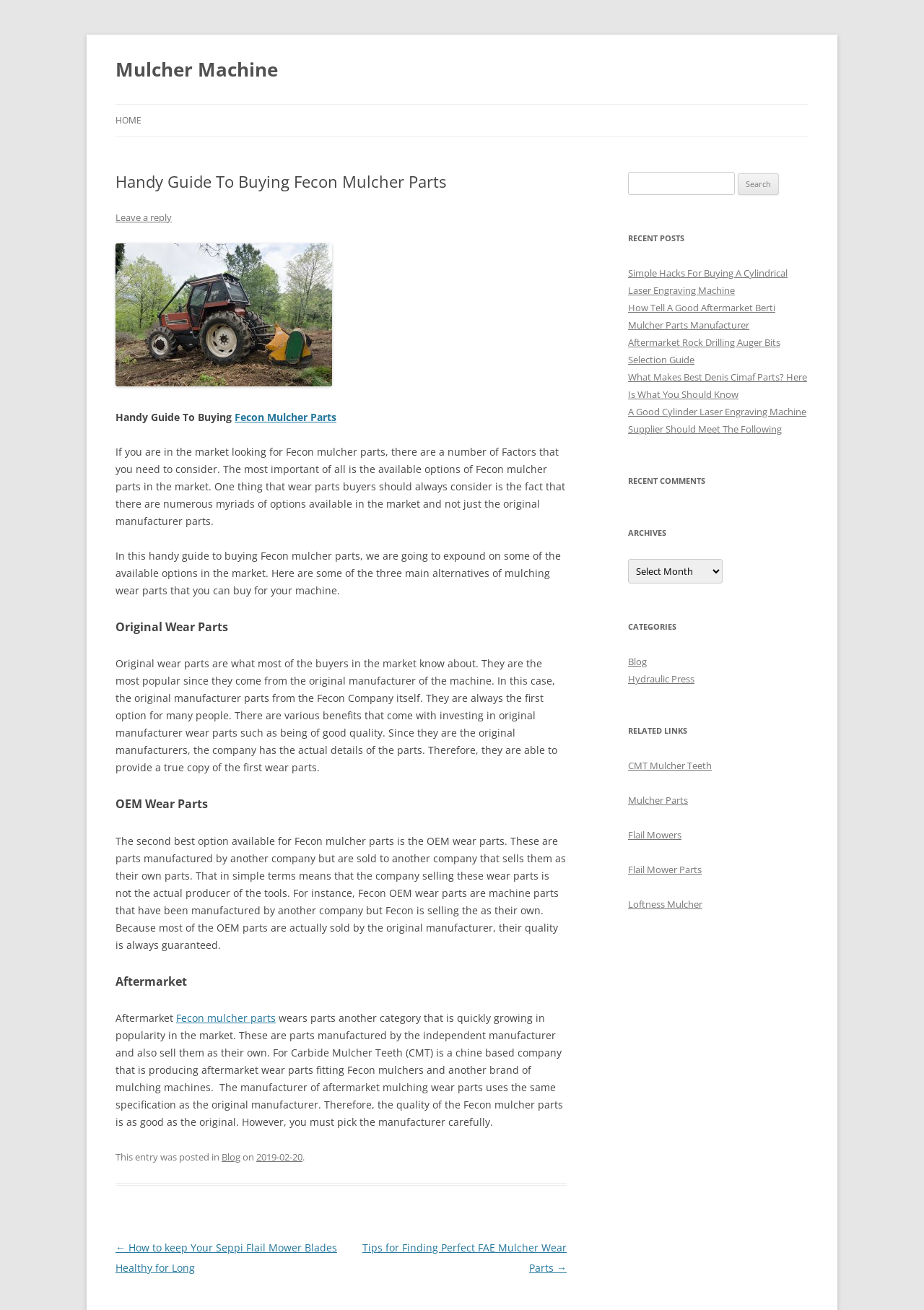Find the bounding box of the UI element described as: "CMT Mulcher Teeth". The bounding box coordinates should be given as four float values between 0 and 1, i.e., [left, top, right, bottom].

[0.68, 0.58, 0.77, 0.589]